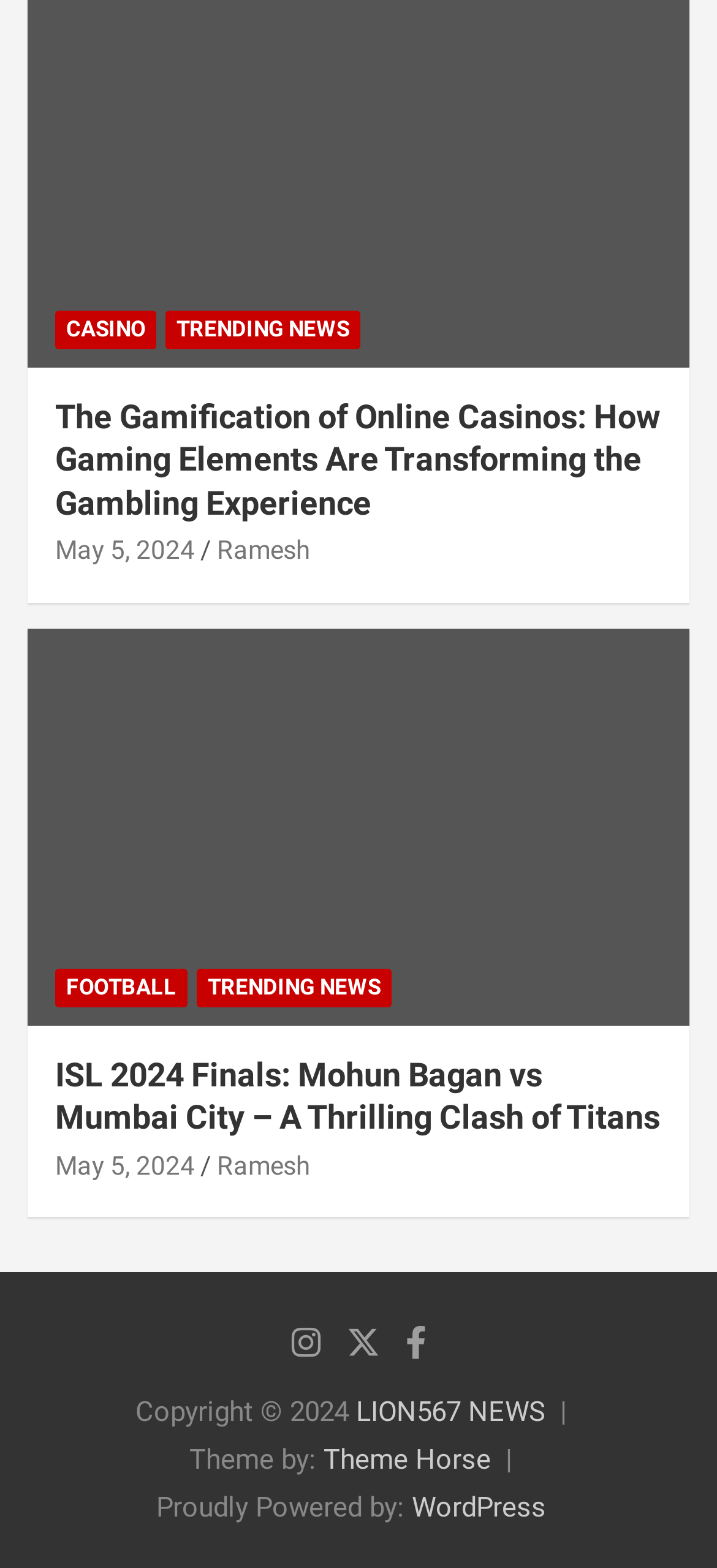Locate the coordinates of the bounding box for the clickable region that fulfills this instruction: "Read the article about The Gamification of Online Casinos".

[0.077, 0.252, 0.923, 0.334]